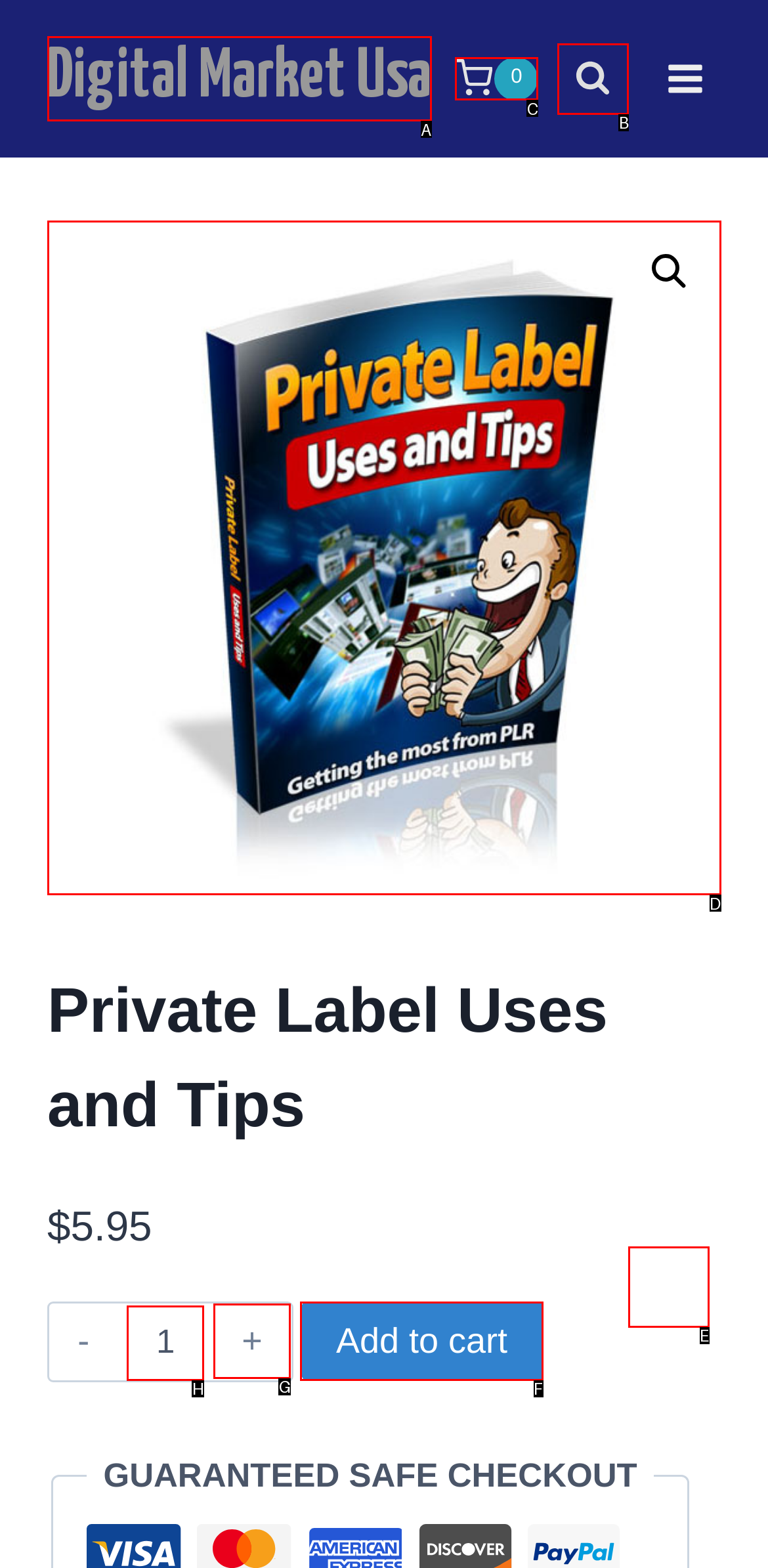Pick the option that best fits the description: Scroll to top. Reply with the letter of the matching option directly.

E